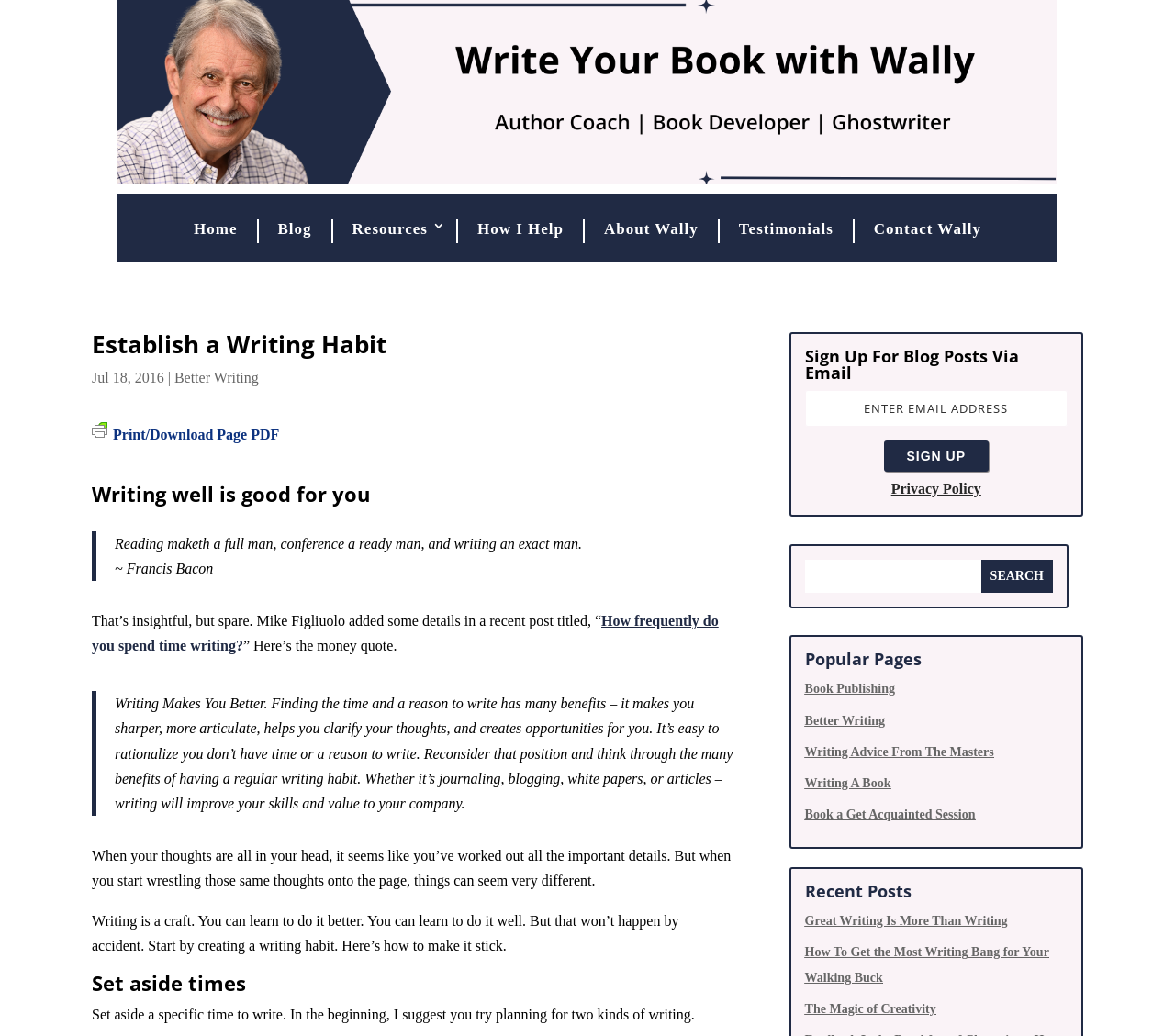Please locate the bounding box coordinates of the region I need to click to follow this instruction: "Contact Wally".

[0.736, 0.212, 0.843, 0.235]